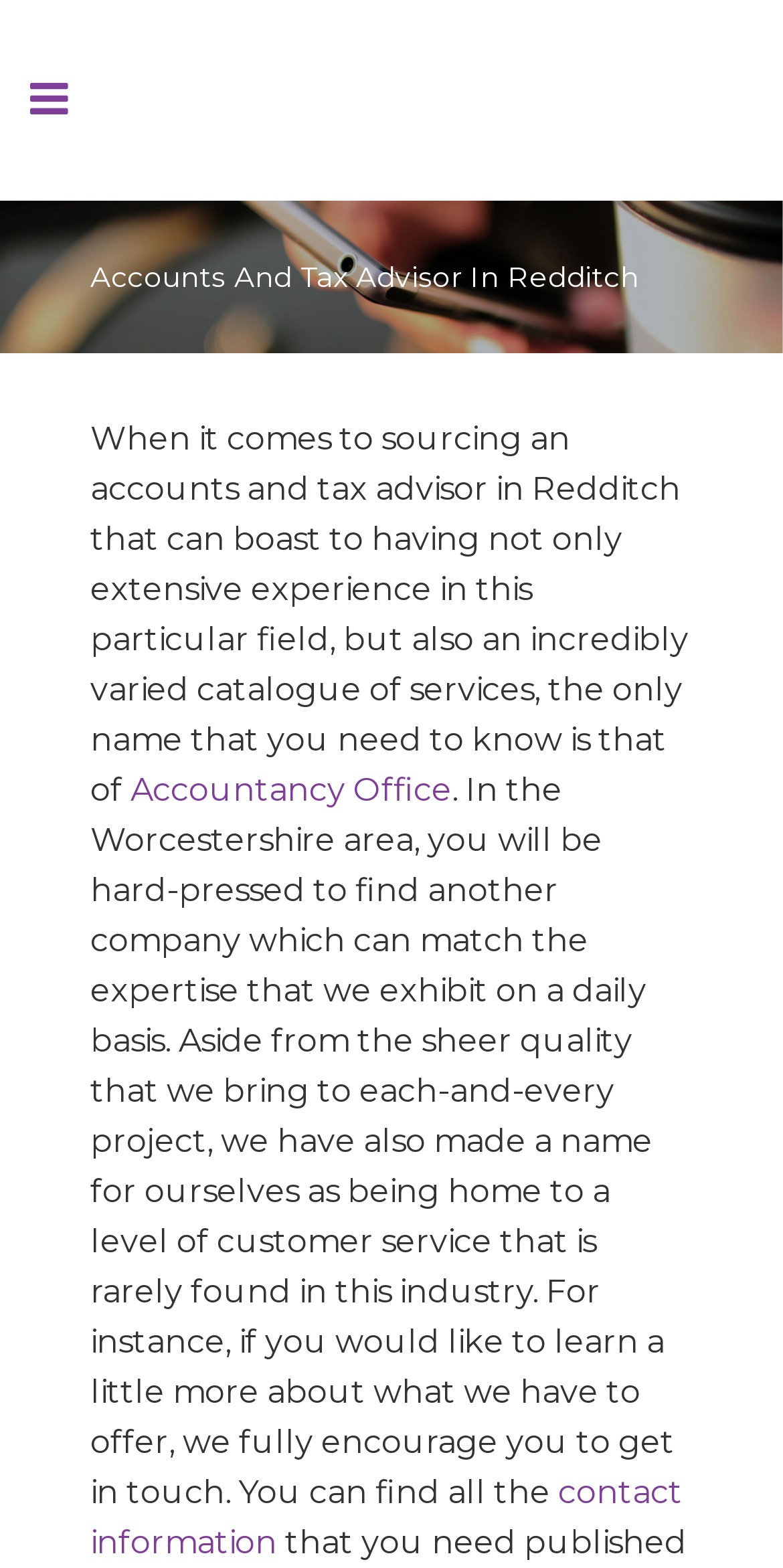Give the bounding box coordinates for this UI element: "Accountancy Office". The coordinates should be four float numbers between 0 and 1, arranged as [left, top, right, bottom].

[0.167, 0.492, 0.577, 0.516]